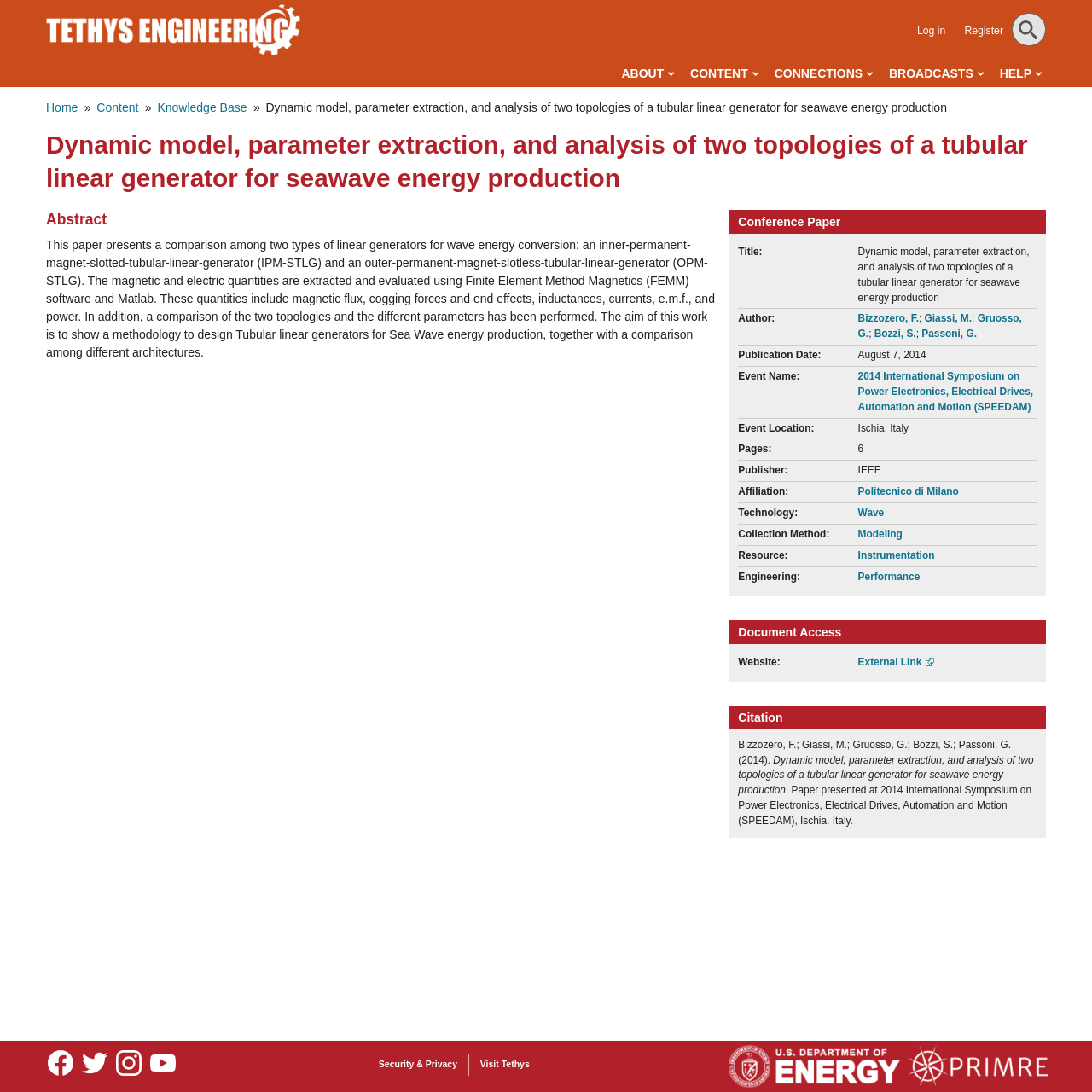Could you please study the image and provide a detailed answer to the question:
Who are the authors of the conference paper?

I found this answer by looking at the section 'Author:' which lists the authors of the conference paper. The authors are Bizzozero, F.; Giassi, M.; Gruosso, G.; Bozzi, S.; Passoni, G.